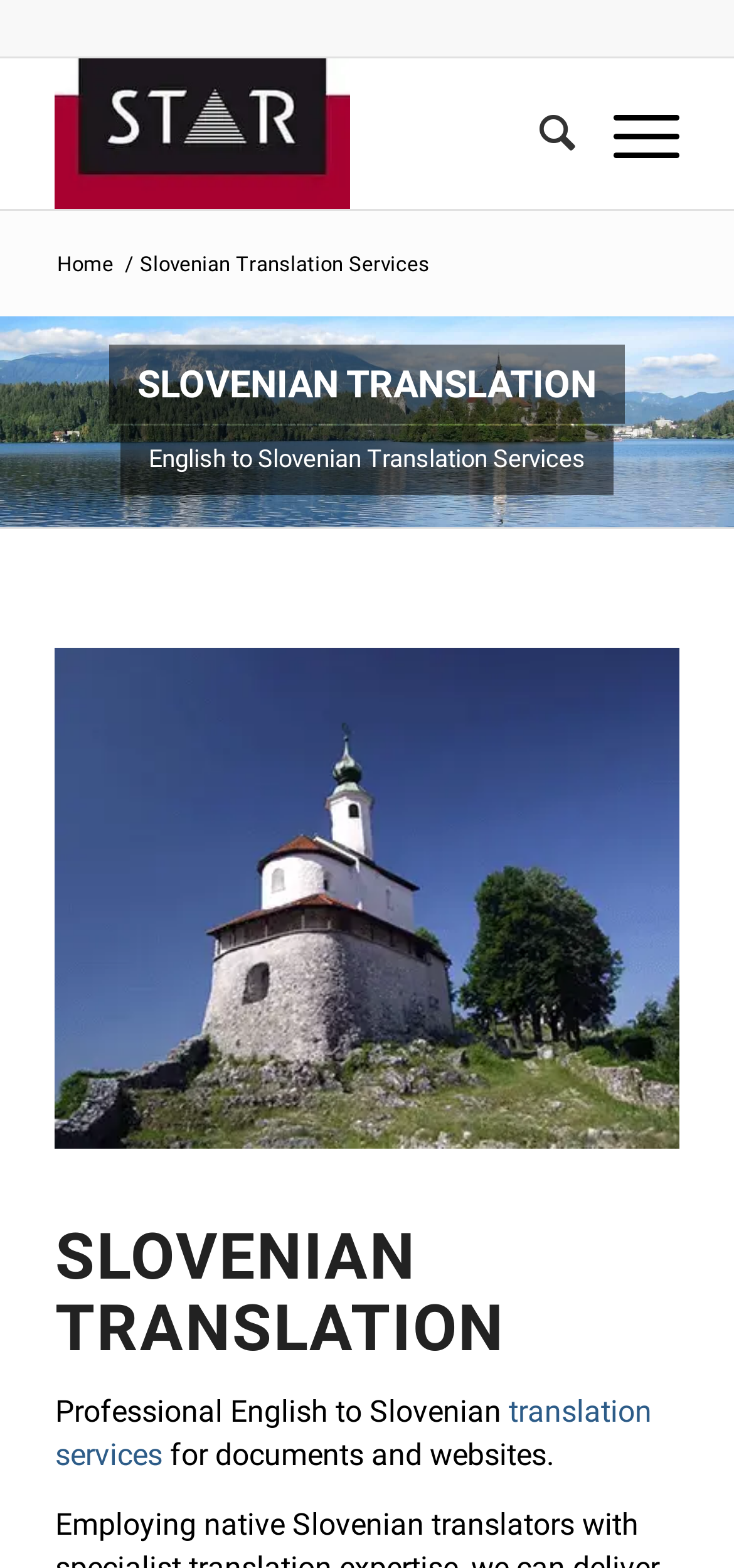Summarize the webpage with intricate details.

The webpage is about Slovenian translation services, with a focus on professional English to Slovenian translation. At the top left, there is a logo of STAR Translation Services, accompanied by a search bar and a menu item. Below the logo, there is a navigation menu with a "Home" link.

The main content of the page is divided into two sections. The first section has a heading "SLOVENIAN TRANSLATION" and a subheading "English to Slovenian Translation Services". This section appears to be a brief introduction to the translation services offered.

The second section, located below the first one, has another heading "SLOVENIAN TRANSLATION" and describes the professional translation services provided, including services for documents and websites. There is also a link to learn more about the translation services.

On the right side of the page, there is a large image related to Slovenian translation services, which takes up most of the vertical space. At the top of the page, there is a horizontal banner image that spans the entire width of the page.